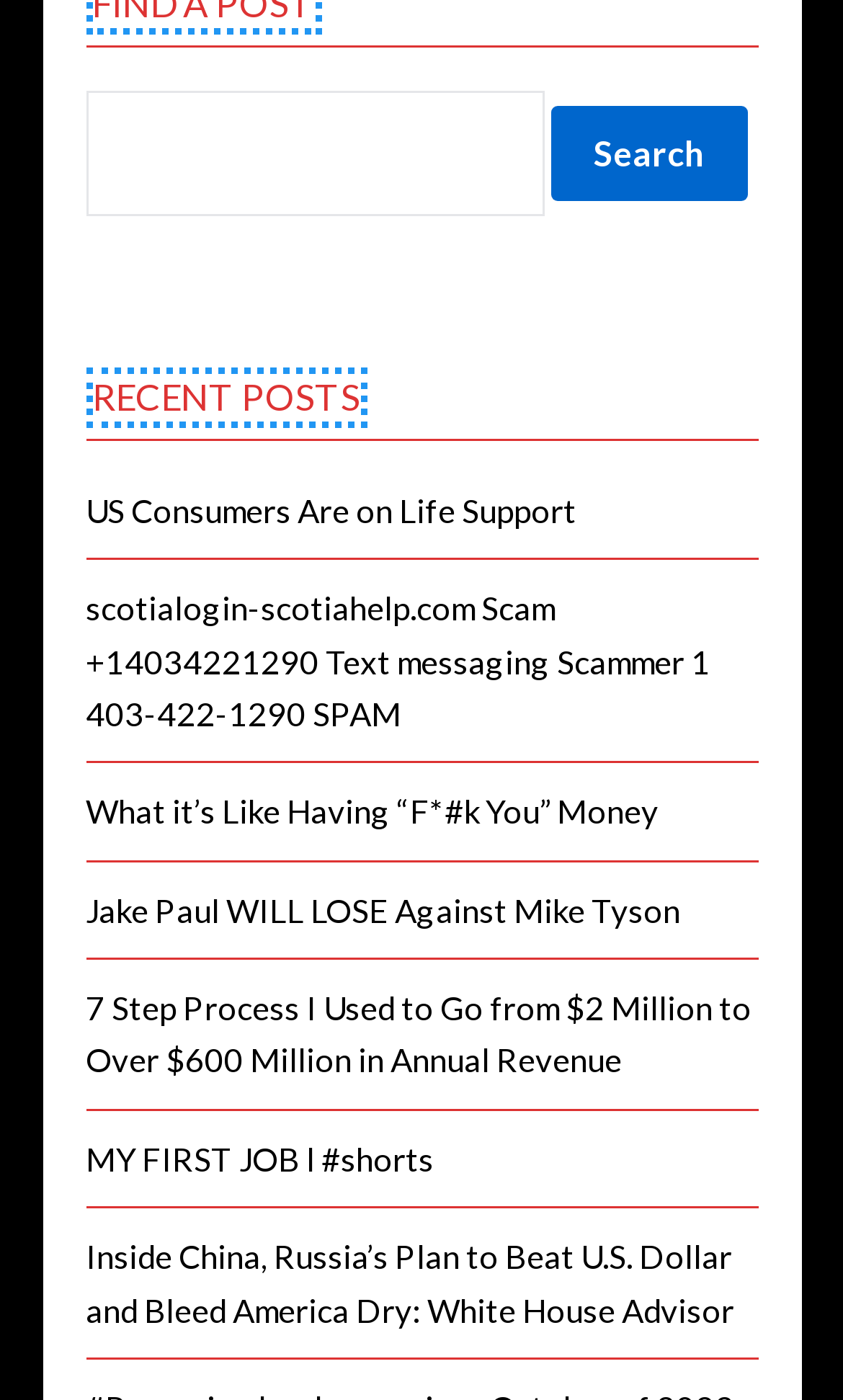Please predict the bounding box coordinates of the element's region where a click is necessary to complete the following instruction: "Read the post 'US Consumers Are on Life Support'". The coordinates should be represented by four float numbers between 0 and 1, i.e., [left, top, right, bottom].

[0.101, 0.35, 0.683, 0.378]